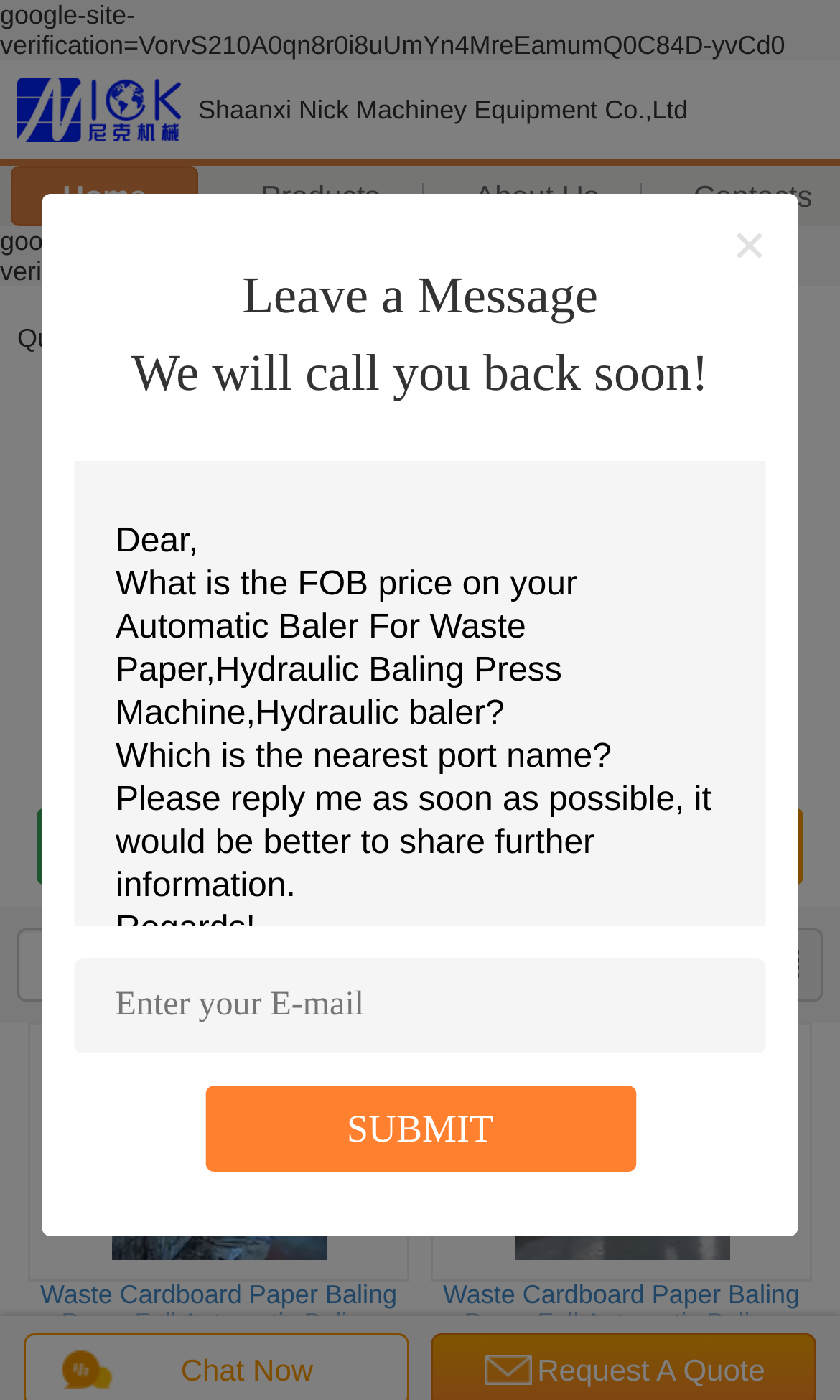Refer to the screenshot and give an in-depth answer to this question: How many navigation links are there?

There are five navigation links at the top of the webpage: 'Home', 'Products', 'About Us', 'Leave a Message', and 'nav'. These links are likely used to navigate to different sections of the website.